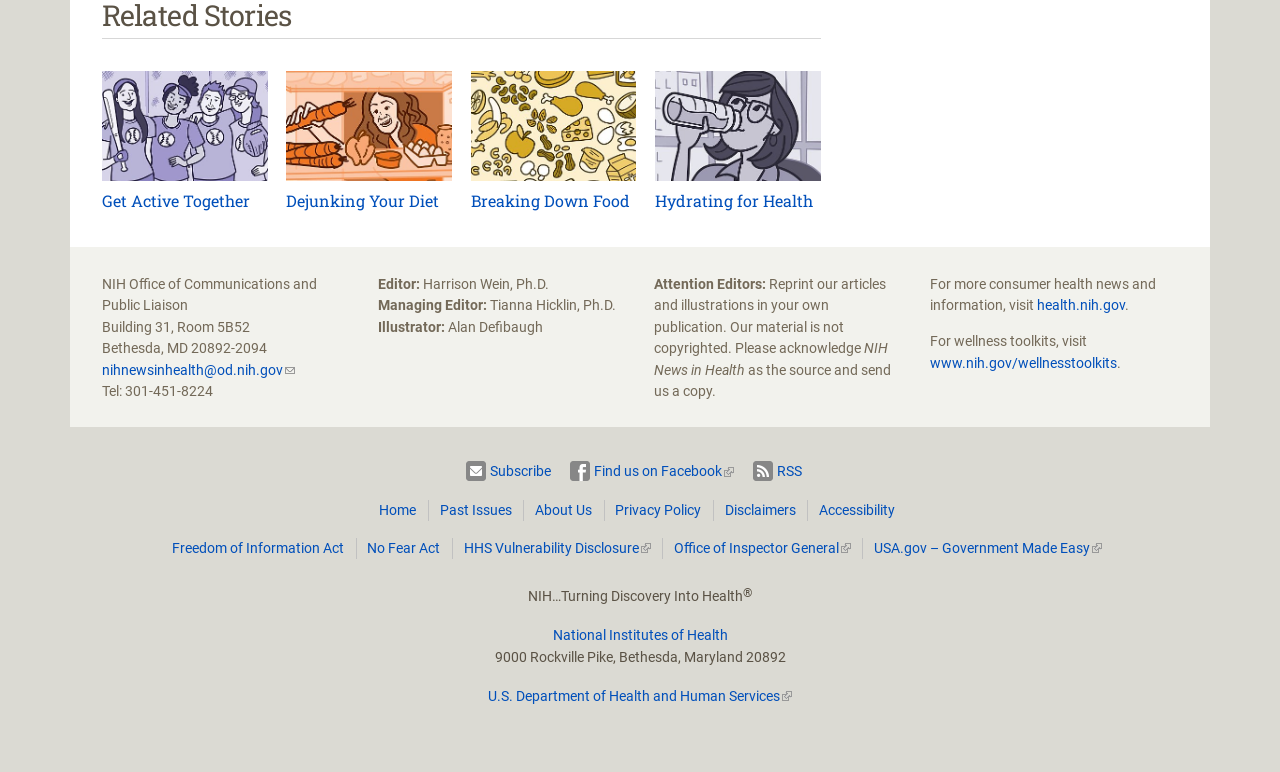Find the bounding box coordinates of the area to click in order to follow the instruction: "Click Get Active Together".

[0.08, 0.246, 0.195, 0.273]